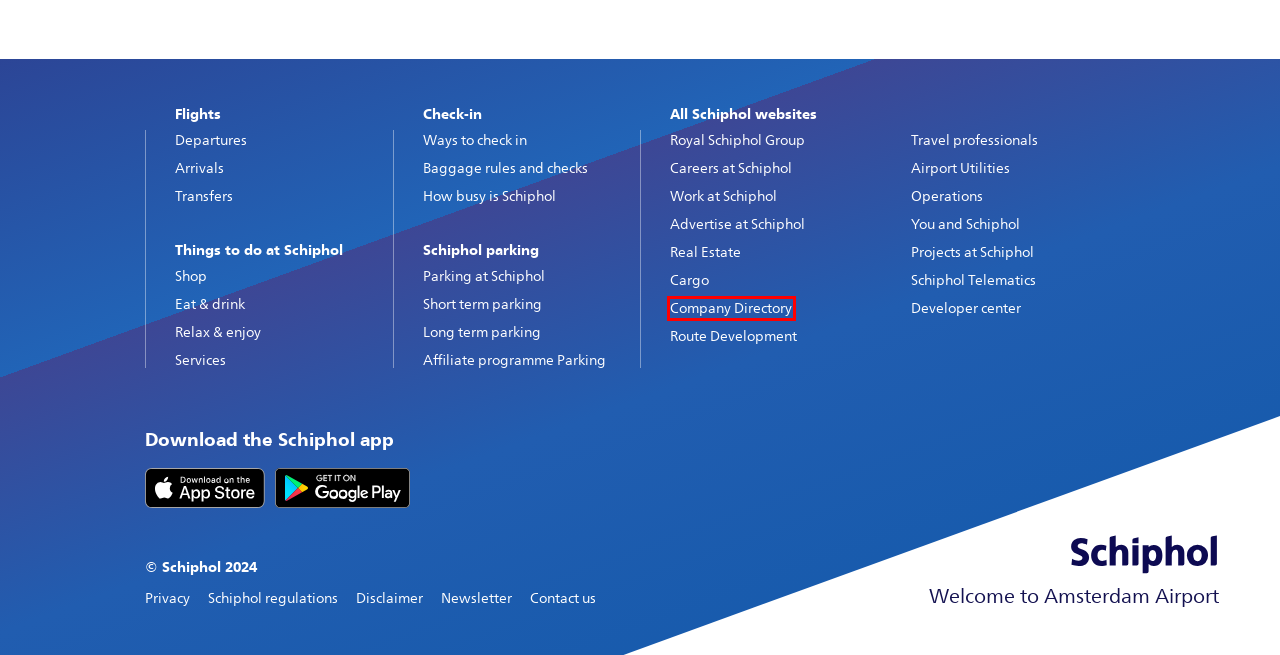You have a screenshot of a webpage with a red bounding box around an element. Choose the best matching webpage description that would appear after clicking the highlighted element. Here are the candidates:
A. ‎Schiphol Amsterdam Airport on the App Store
B. Schiphol | Airport Operations
C. Schiphol | Airport Utilities
D. Schiphol | Disclaimer
E. P1 Parking
F. Schiphol | Newsletter
G. Schiphol | Amsterdam Airport Schiphol Cargo logistics
H. Schiphol | Travel your way at Amsterdam Airport Schiphol

H